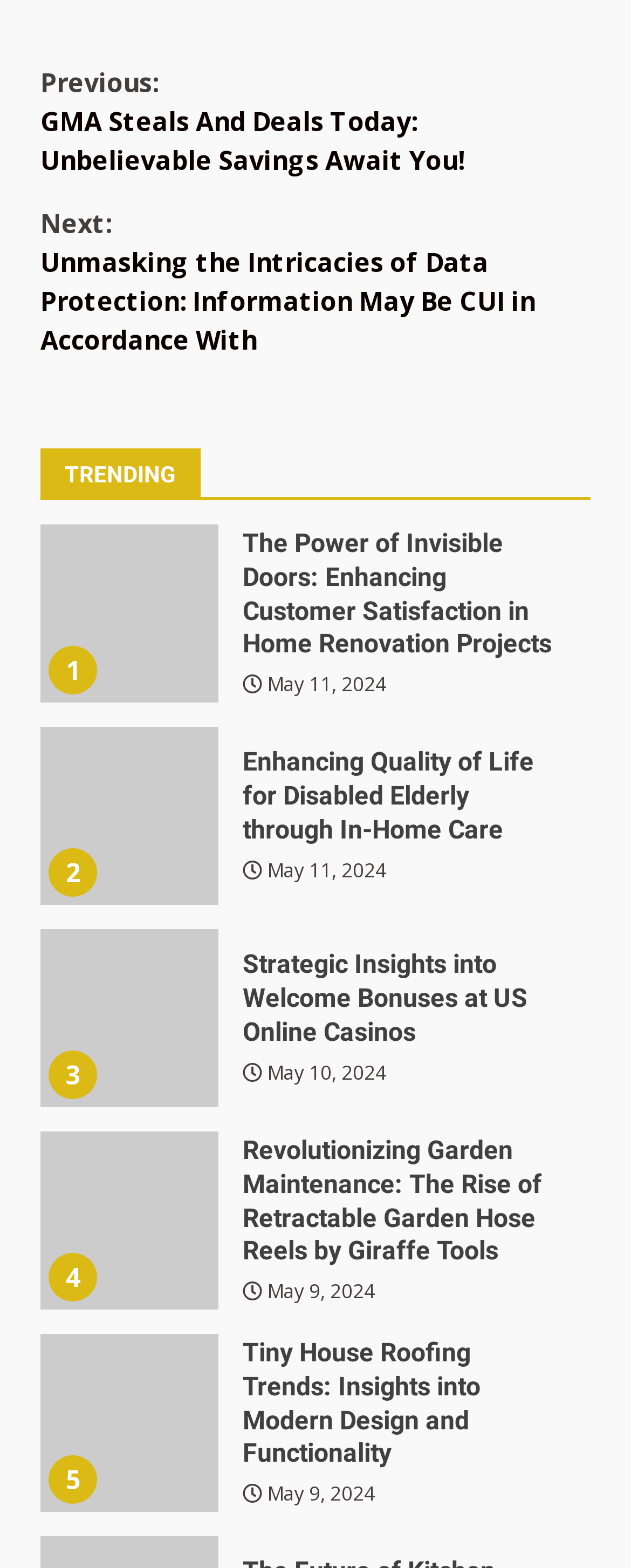Identify the bounding box coordinates of the area you need to click to perform the following instruction: "Click on 'Enhancing Quality of Life for Disabled Elderly through In-Home Care' link".

[0.385, 0.476, 0.874, 0.541]